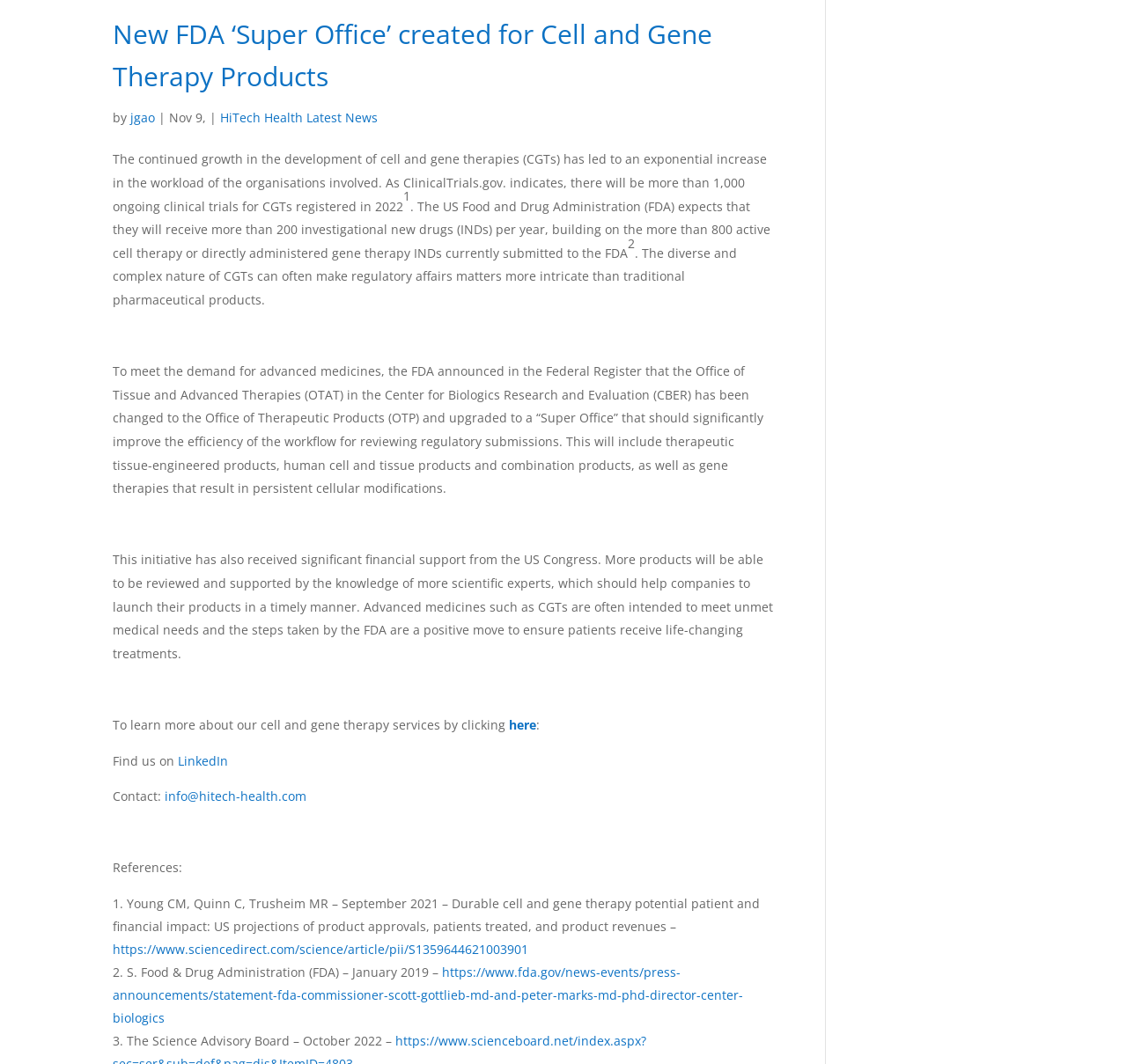From the element description HiTech Health Latest News, predict the bounding box coordinates of the UI element. The coordinates must be specified in the format (top-left x, top-left y, bottom-right x, bottom-right y) and should be within the 0 to 1 range.

[0.195, 0.102, 0.335, 0.118]